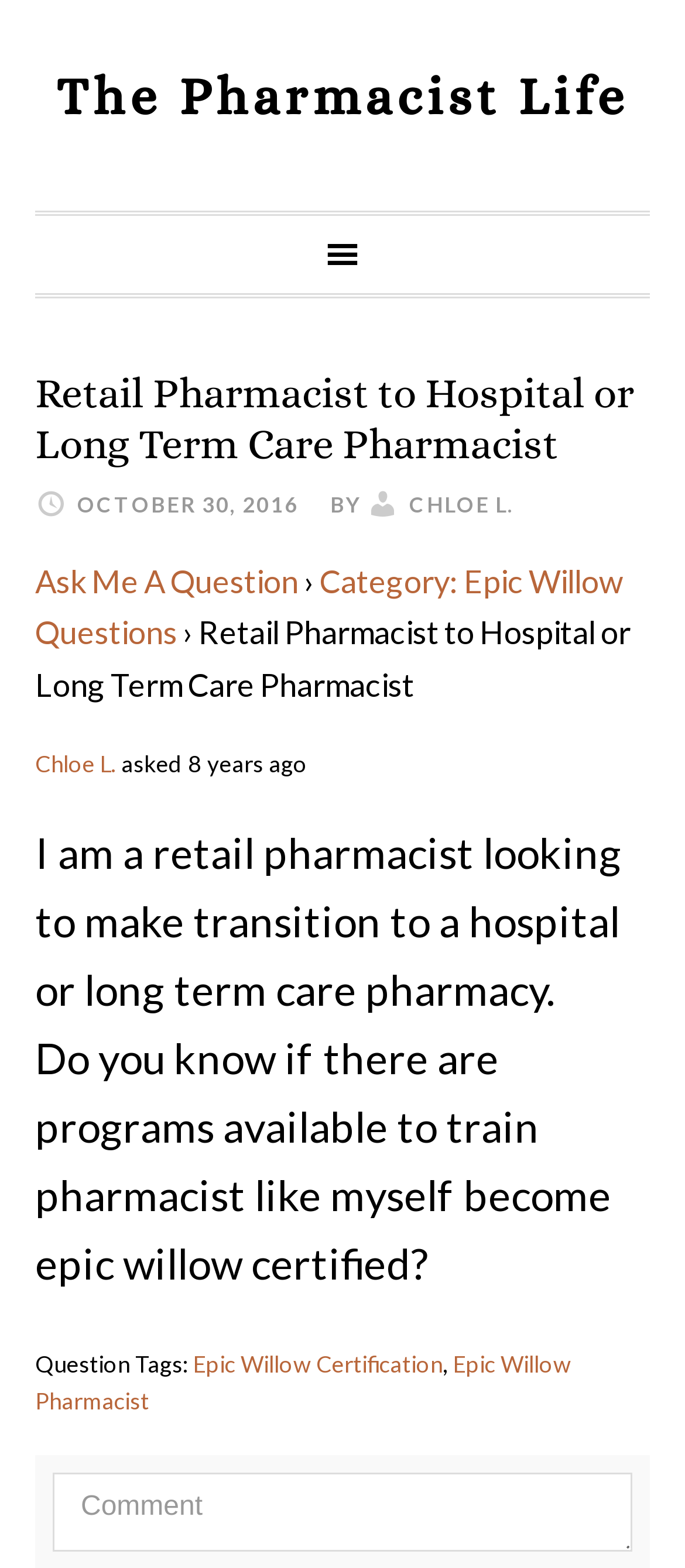Determine the bounding box of the UI component based on this description: "Chloe L.". The bounding box coordinates should be four float values between 0 and 1, i.e., [left, top, right, bottom].

[0.051, 0.478, 0.169, 0.496]